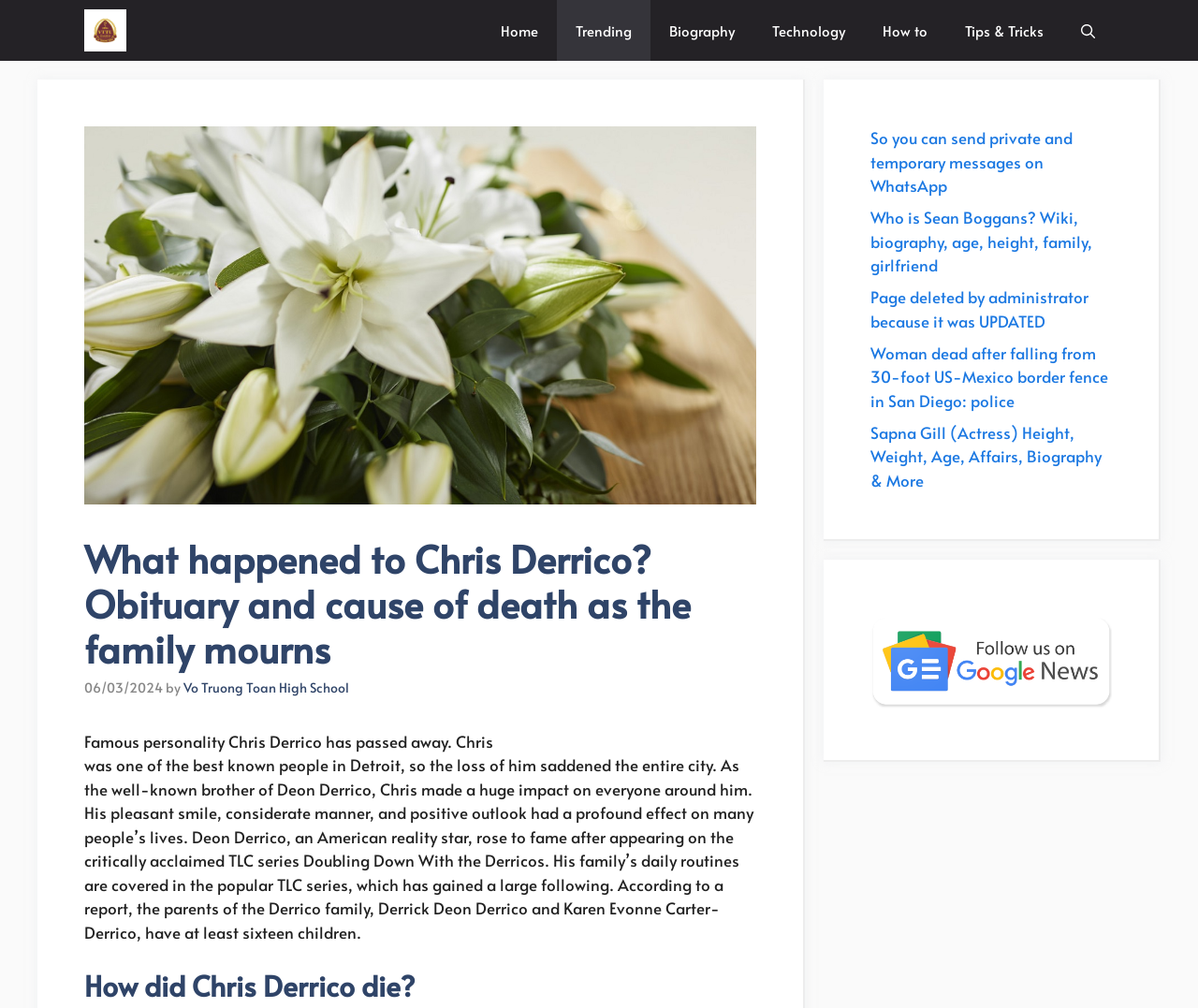Deliver a detailed narrative of the webpage's visual and textual elements.

The webpage is an obituary article about Chris Derrico, a famous personality from Detroit. At the top, there is a navigation bar with several links, including "Home", "Trending", "Biography", "Technology", "How to", and "Tips & Tricks". On the top right, there is a search button with an image of a magnifying glass.

Below the navigation bar, there is a header section with a heading that reads "What happened to Chris Derrico? Obituary and cause of death as the family mourns". The header also includes a time stamp "06/03/2024" and a link to "Vo Truong Toan High School". 

The main content of the article is a long paragraph that describes Chris Derrico's life, his impact on people, and his family, including his brother Deon Derrico, an American reality star. The article also mentions the popular TLC series "Doubling Down With the Derricos" that features the Derrico family's daily routines.

Further down, there is a subheading "How did Chris Derrico die?" which is likely to be followed by more information about the cause of his death.

On the right side of the page, there are several links to other articles, including "So you can send private and temporary messages on WhatsApp", "Who is Sean Boggans? Wiki, biography, age, height, family, girlfriend", and others. There is also a link to "follow us on google new" with an accompanying image.

Throughout the page, there are several advertisements in the form of iframes, located at the top, middle, and bottom of the page.